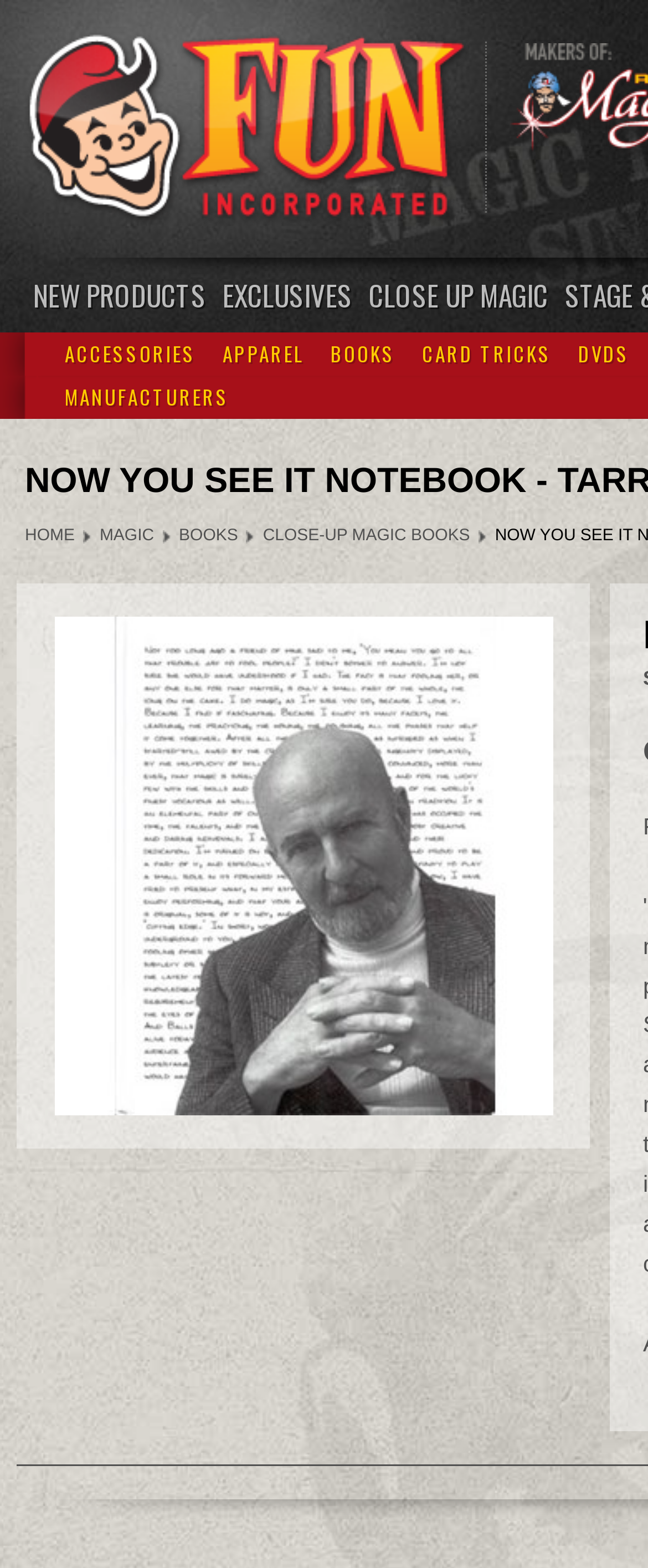How many categories are listed?
Based on the screenshot, provide your answer in one word or phrase.

9